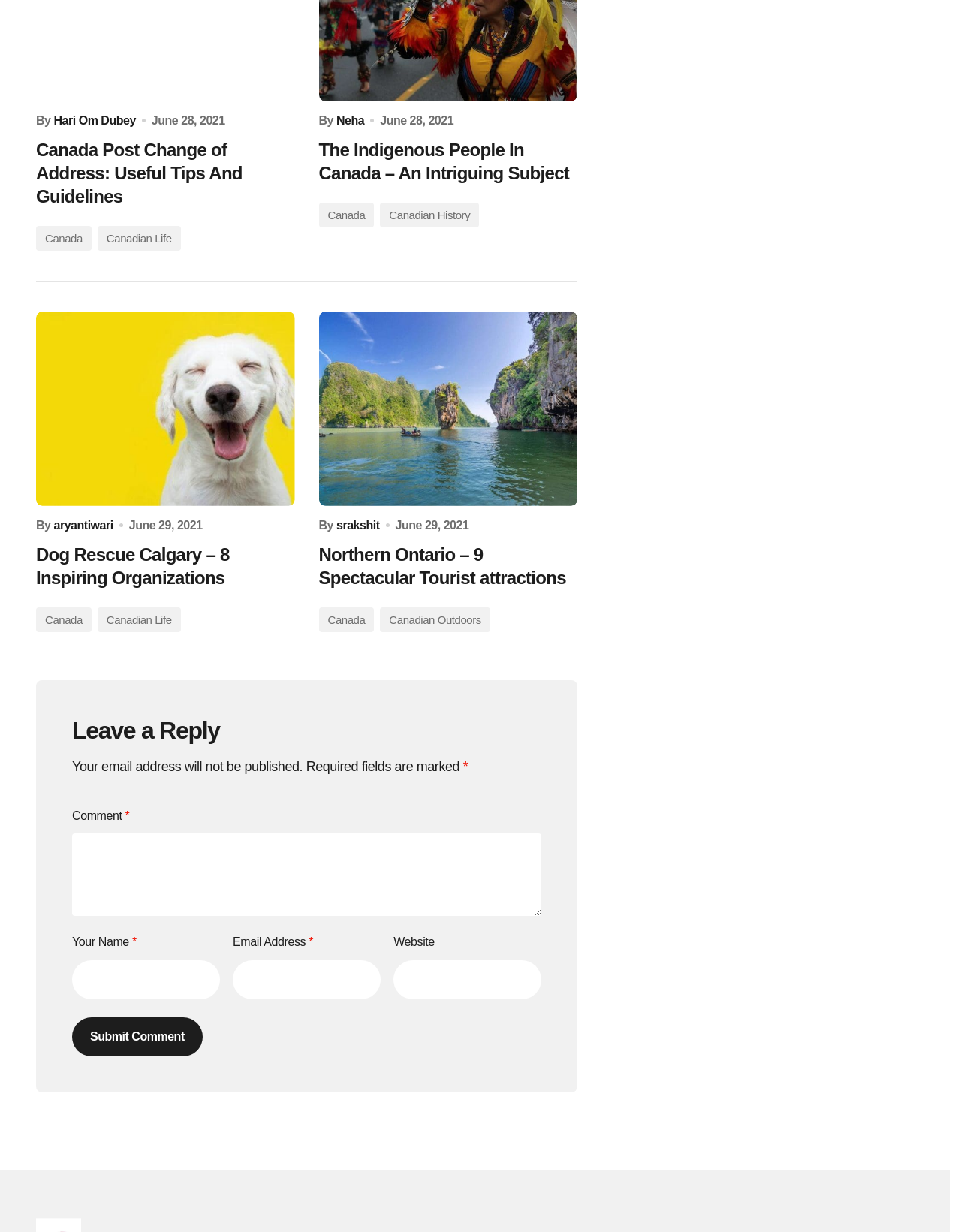Using the provided element description: "british columbia", identify the bounding box coordinates. The coordinates should be four floats between 0 and 1 in the order [left, top, right, bottom].

[0.097, 0.114, 0.192, 0.132]